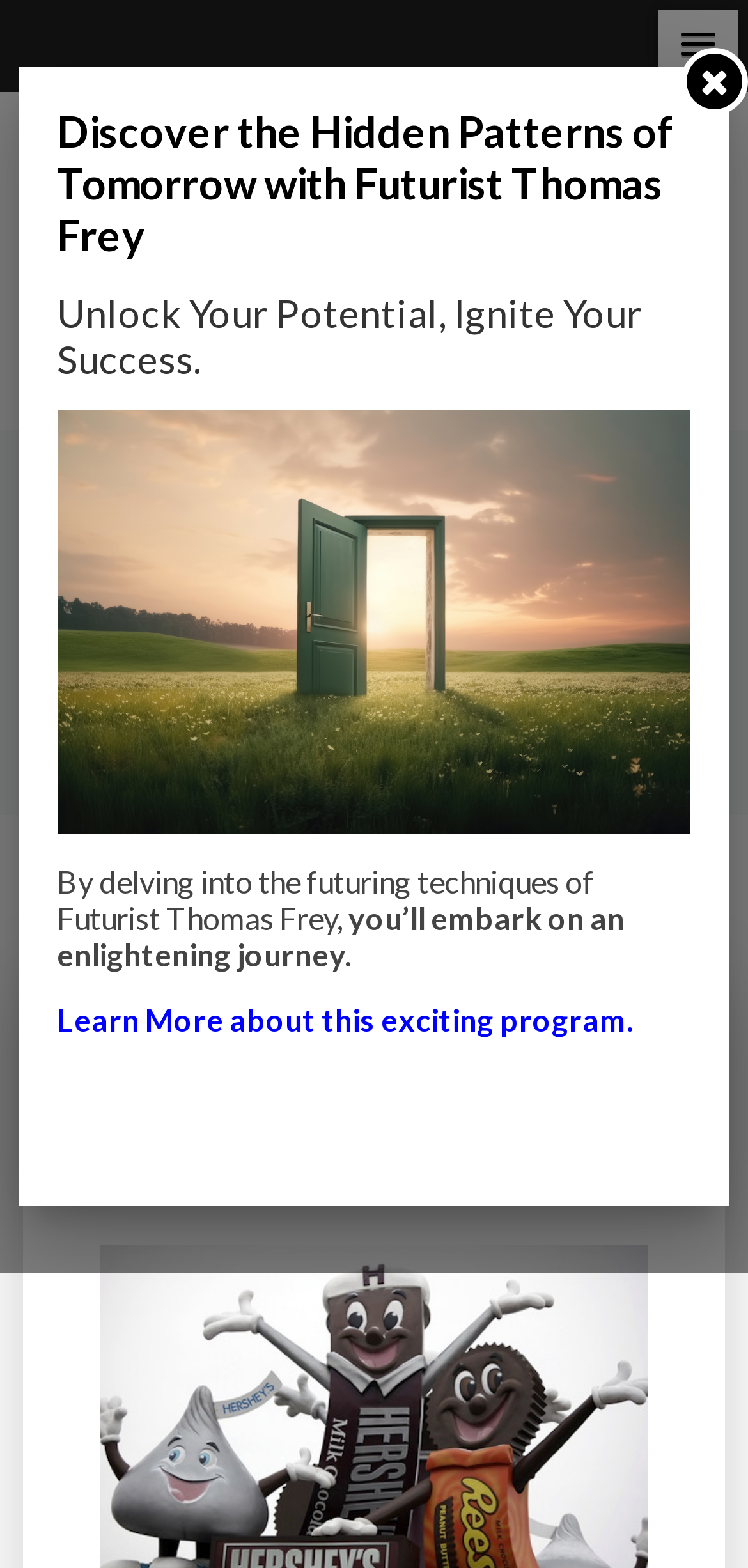Provide the bounding box coordinates for the specified HTML element described in this description: "Science & Technology News". The coordinates should be four float numbers ranging from 0 to 1, in the format [left, top, right, bottom].

[0.21, 0.732, 0.703, 0.764]